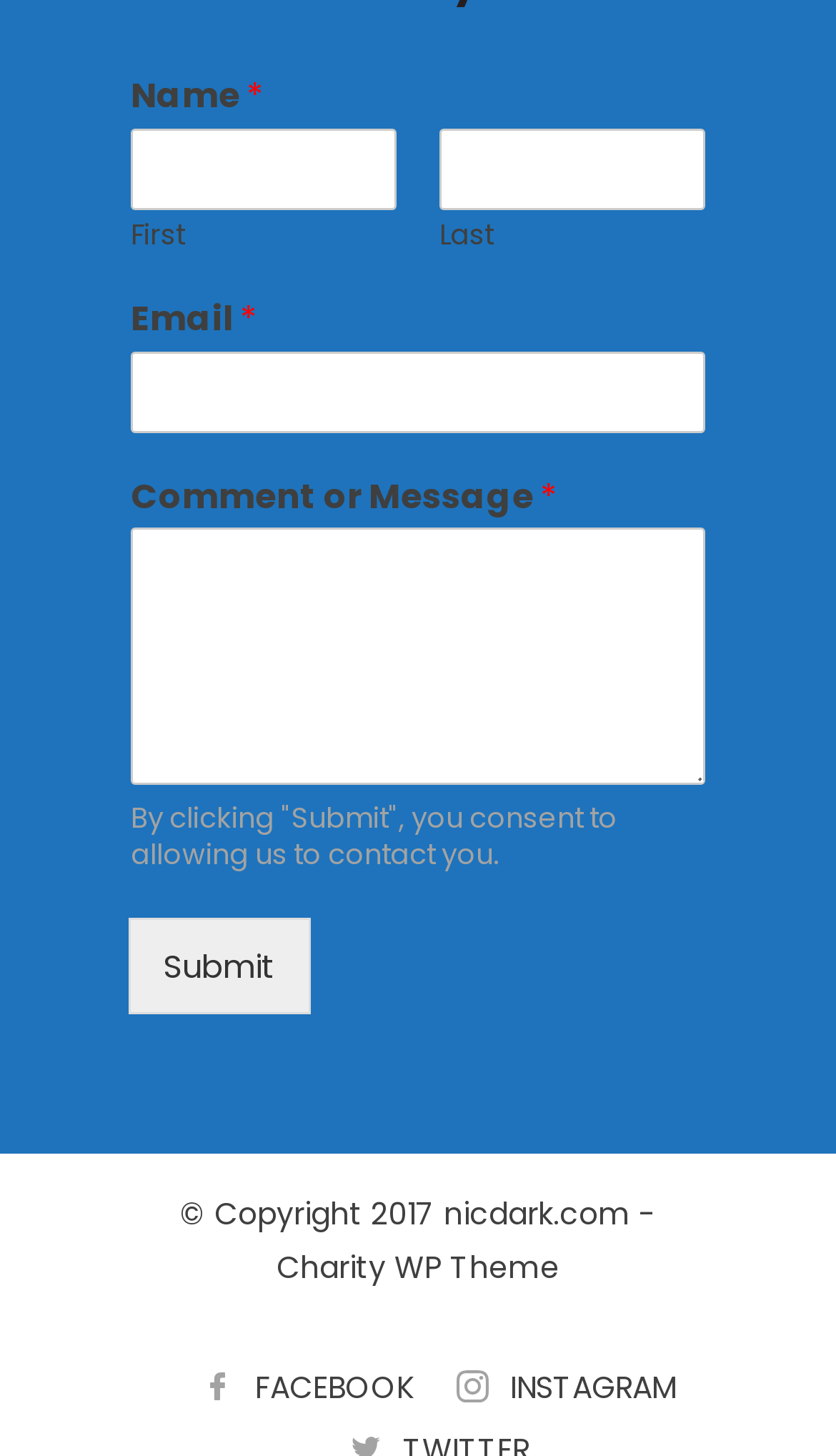Look at the image and give a detailed response to the following question: What is the copyright year?

I found the StaticText element '© Copyright 2017 nicdark.com - Charity WP Theme' at the bottom of the webpage. This indicates that the copyright year is 2017.